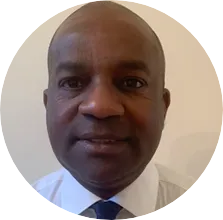Provide a comprehensive description of the image.

This image features John Abiona, a qualified professional with a BSc and MSc, as well as certifications in environmental health. He boasts over 20 years of experience in food management, food manufacturing, and the retail sector. His expertise extends to food safety, health and safety, and environmental protection. Notably, John played a key role in the health and safety team during the London 2012 Olympics, providing crucial support and advice related to food safety. Currently, he collaborates with several London local authorities in the field of environmental health, ensuring compliance and safety across various platforms. The image is presented in a circular format, emphasizing John's professional demeanor.